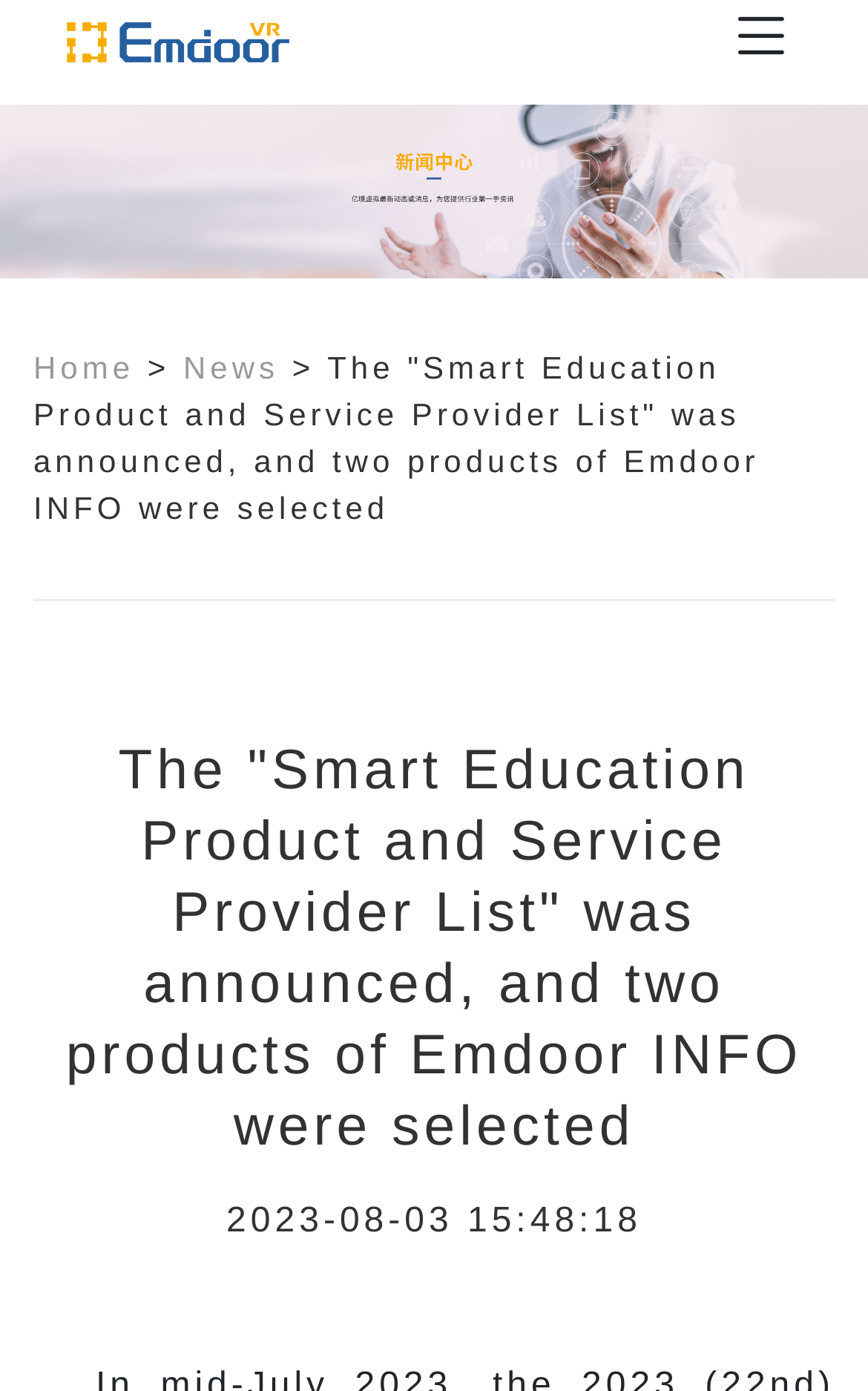Based on the element description "Home", predict the bounding box coordinates of the UI element.

[0.038, 0.251, 0.155, 0.276]